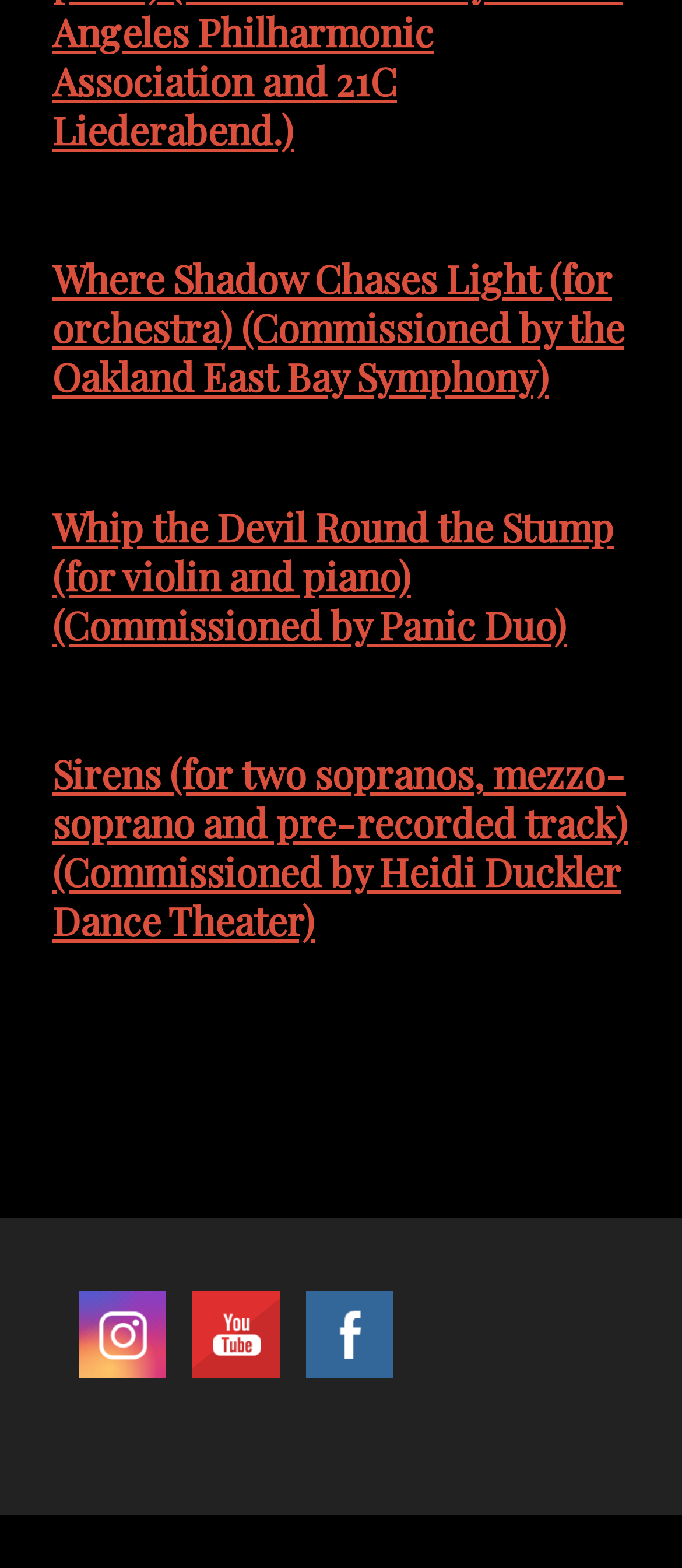Identify and provide the bounding box for the element described by: "alt="INSTAGRAM" title="INSTAGRAM"".

[0.115, 0.824, 0.244, 0.88]